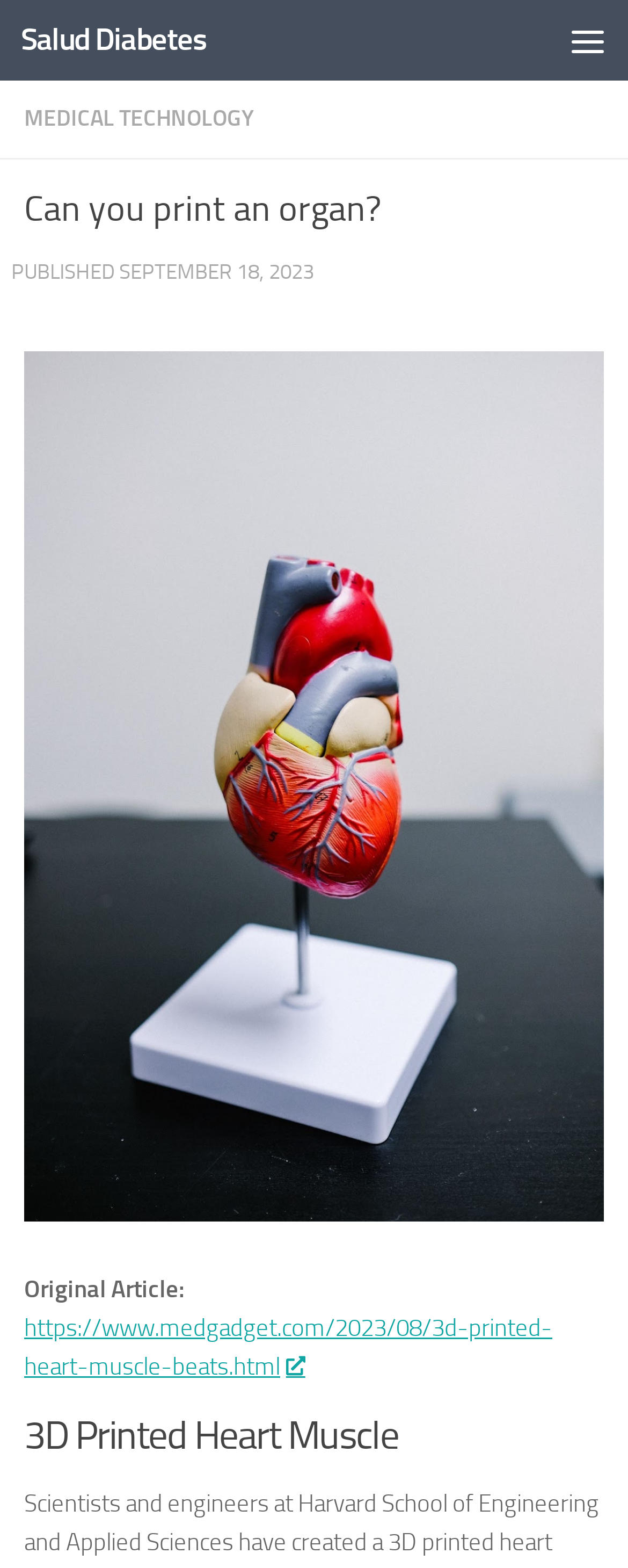Determine the main heading of the webpage and generate its text.

Can you print an organ?